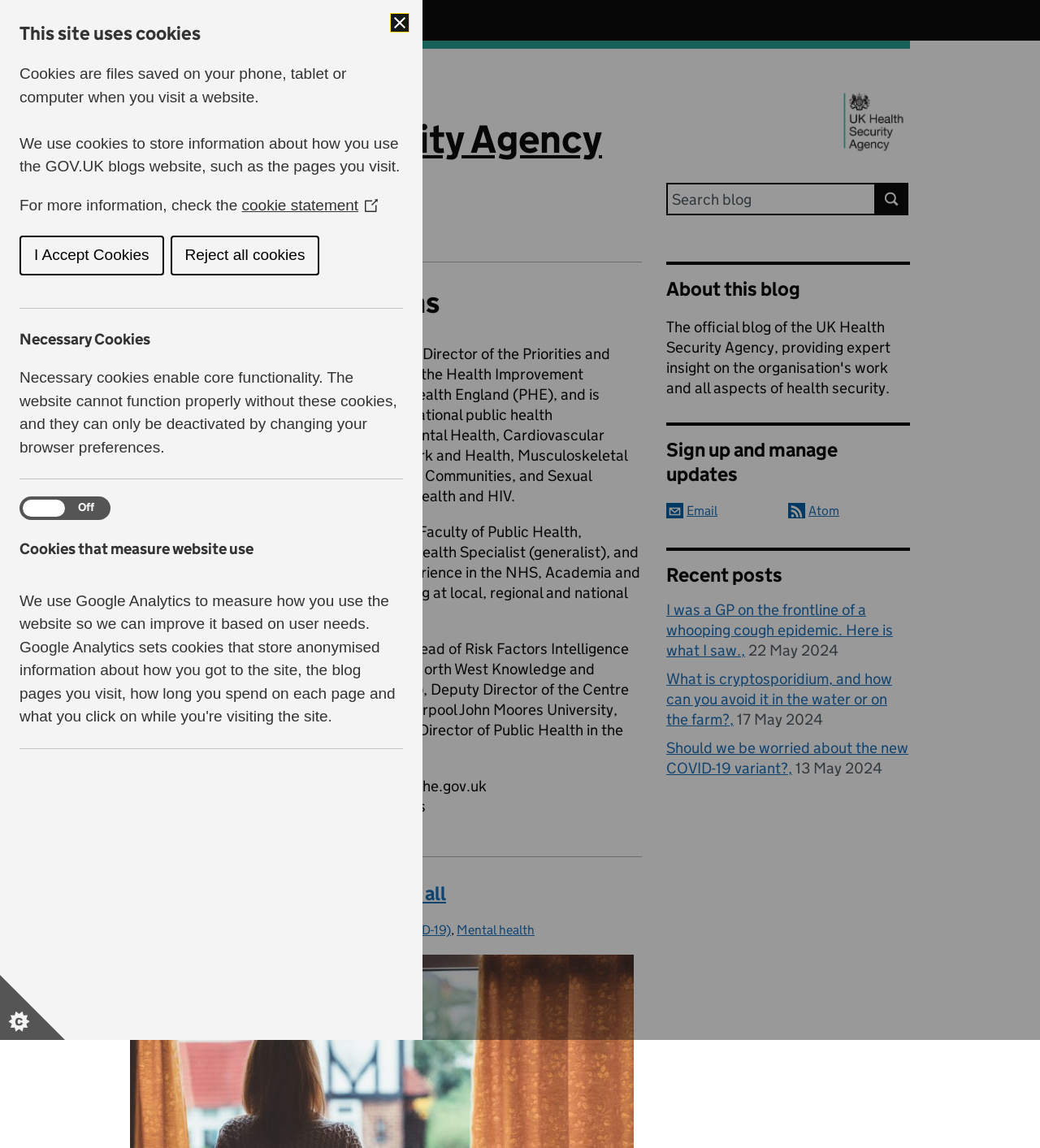Utilize the information from the image to answer the question in detail:
How can users subscribe to updates from this blog?

Users can subscribe to updates from this blog by clicking on the 'Sign up and manage updates' section, which provides options to subscribe by email or Atom feed.